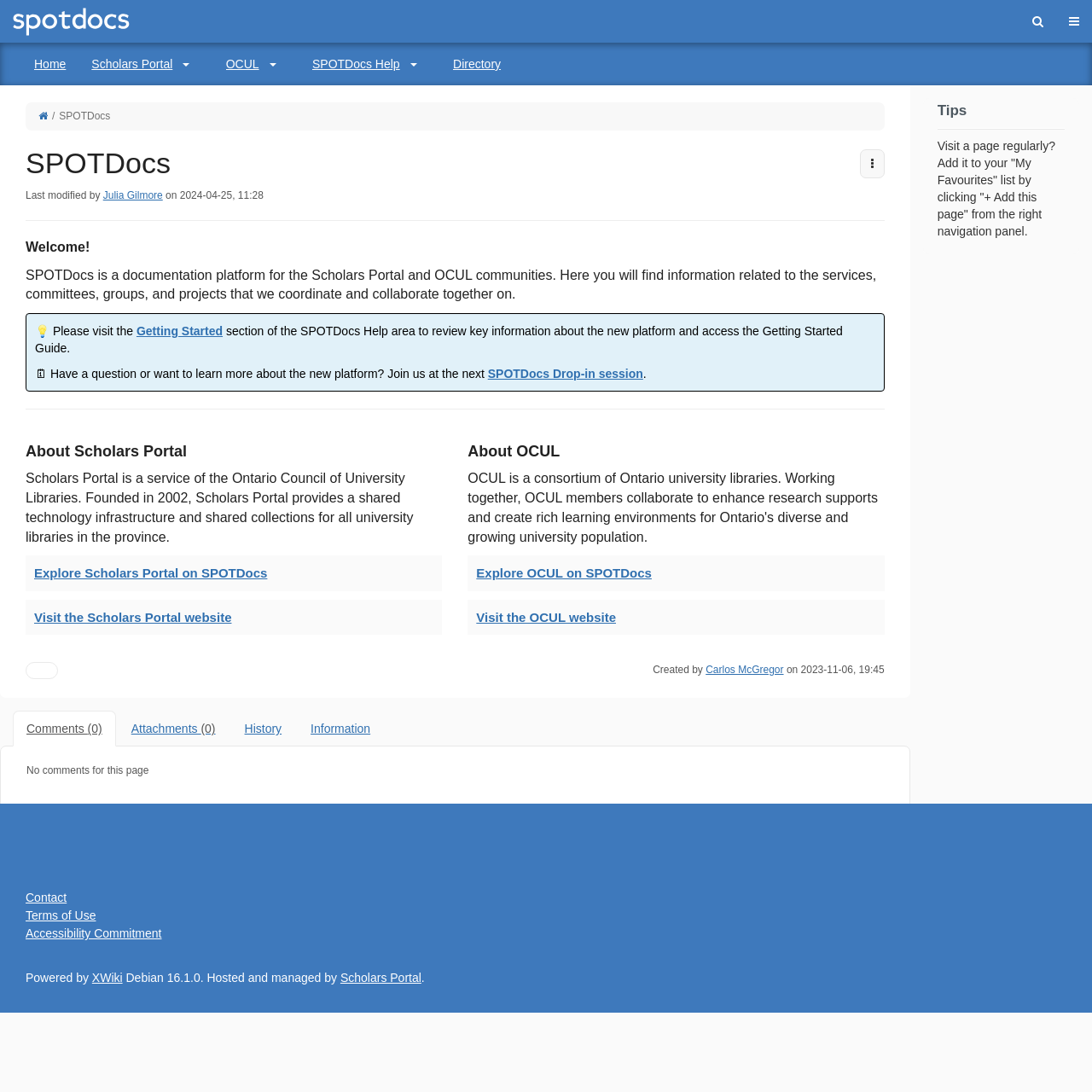Please identify the bounding box coordinates of the clickable area that will allow you to execute the instruction: "Search for something".

[0.777, 0.0, 0.967, 0.039]